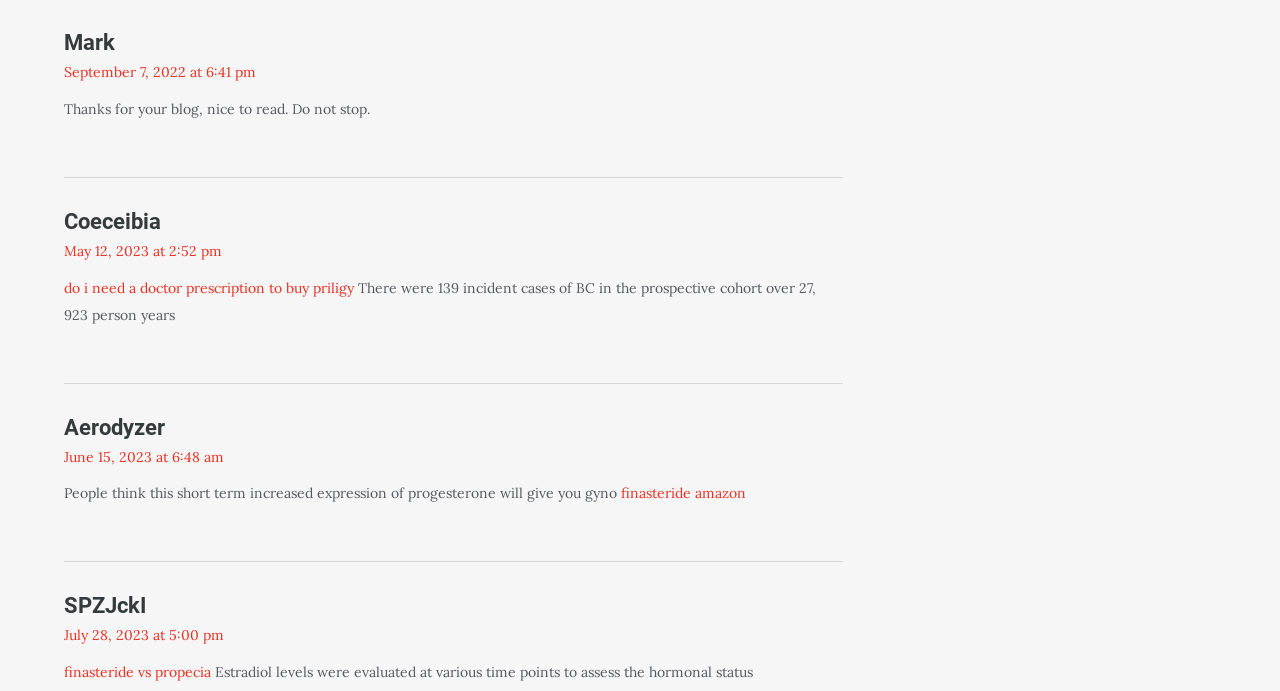Determine the bounding box coordinates for the area you should click to complete the following instruction: "View the post from 'SPZJckI'".

[0.05, 0.857, 0.114, 0.896]